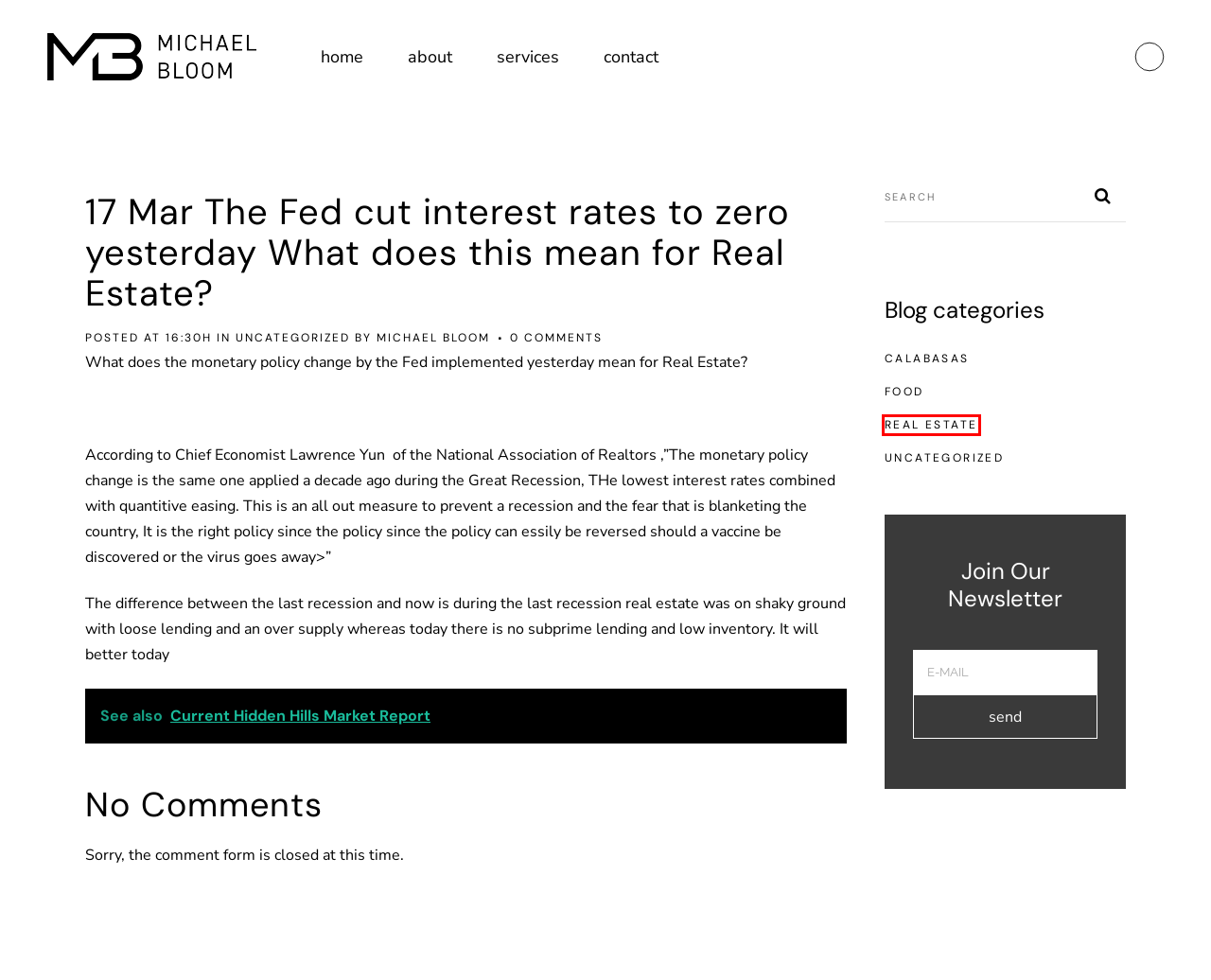You have a screenshot showing a webpage with a red bounding box highlighting an element. Choose the webpage description that best fits the new webpage after clicking the highlighted element. The descriptions are:
A. food Archives - Michael Bloom Real Estate
B. Contact Us - Michael Bloom Real Estate
C. Оur services - Michael Bloom Real Estate
D. Michael Bloom, Author at Michael Bloom Real Estate
E. Calabasas Archives - Michael Bloom Real Estate
F. Real Estate Archives - Michael Bloom Real Estate
G. Current Hidden Hills Market Report - Michael Bloom Real Estate
H. Uncategorized Archives - Michael Bloom Real Estate

F